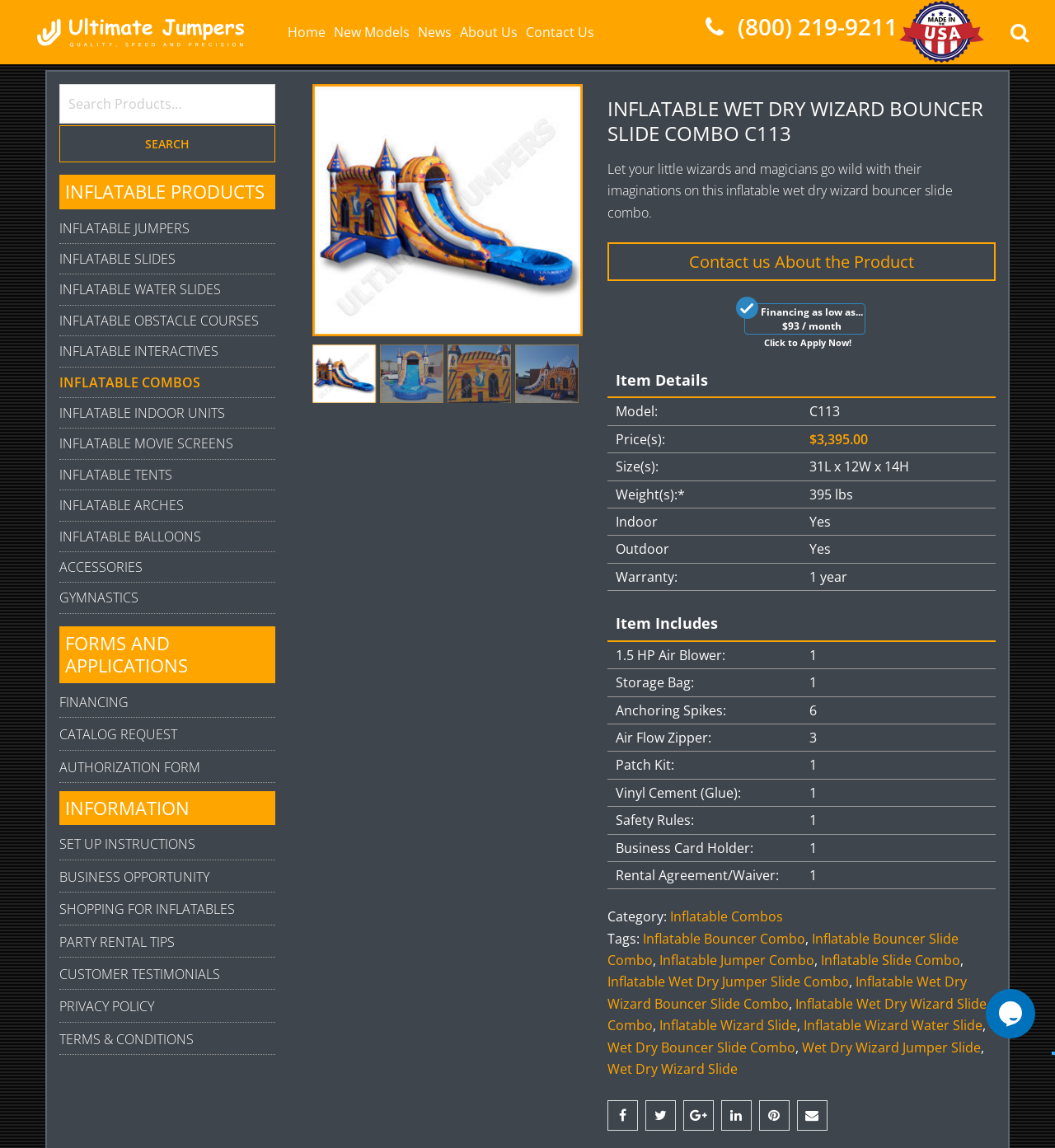Please identify the bounding box coordinates of the area I need to click to accomplish the following instruction: "Click on the 'Contact Us' link".

[0.494, 0.0, 0.567, 0.056]